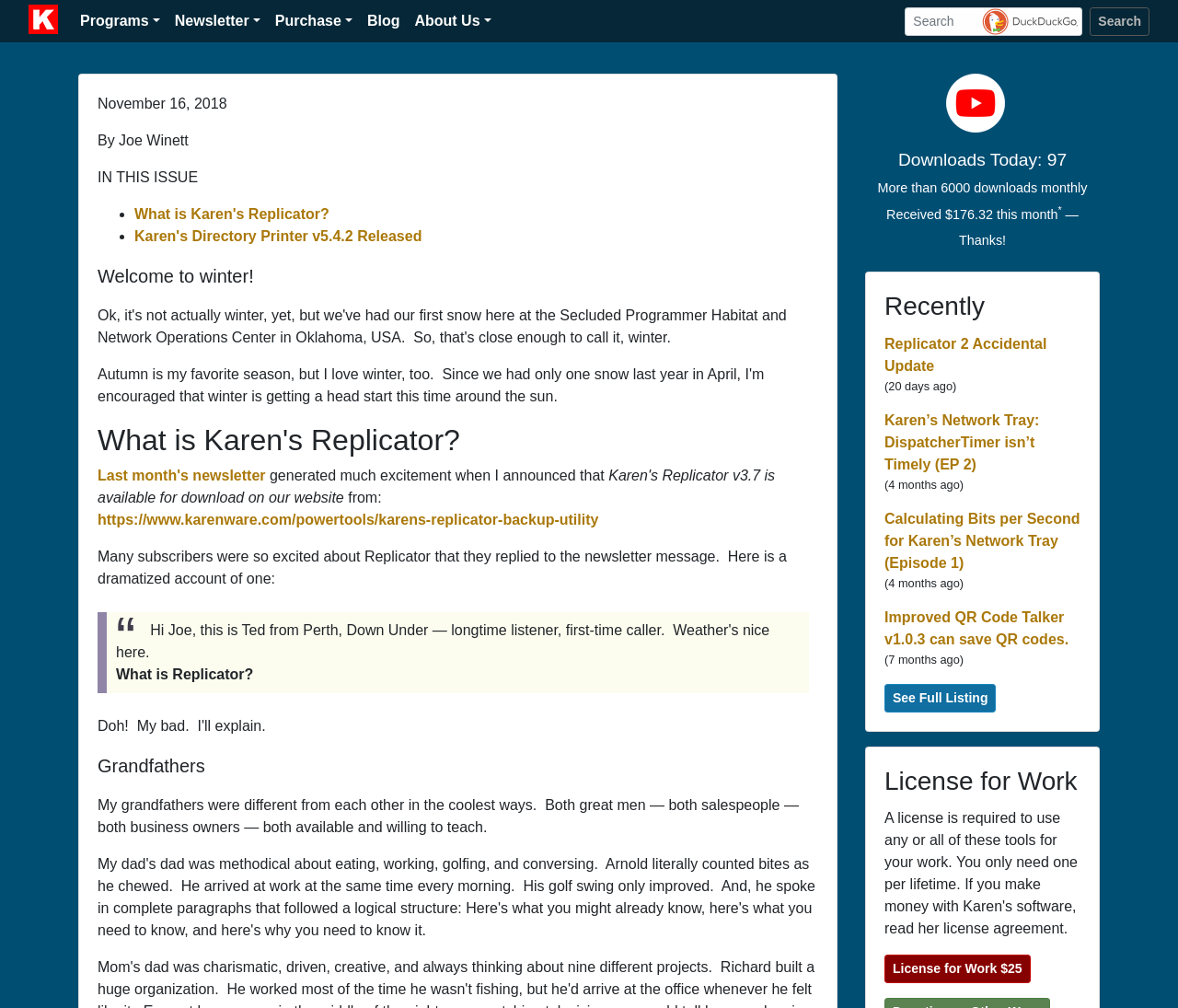What is the date of the latest newsletter?
Please provide a comprehensive and detailed answer to the question.

The date of the latest newsletter is mentioned at the top of the webpage, which is November 16th, 2018.